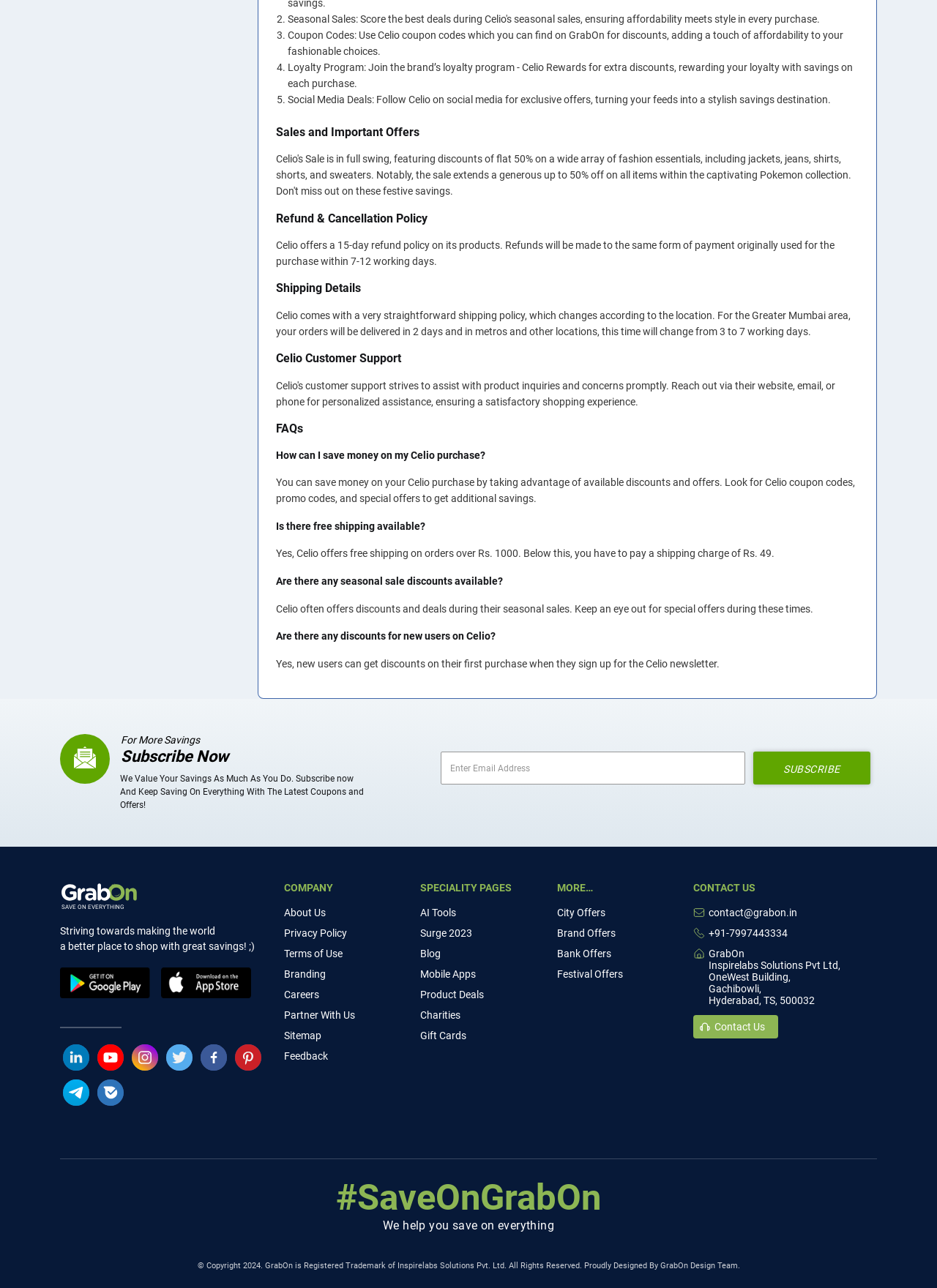What is Celio's refund policy?
Refer to the image and answer the question using a single word or phrase.

15-day refund policy